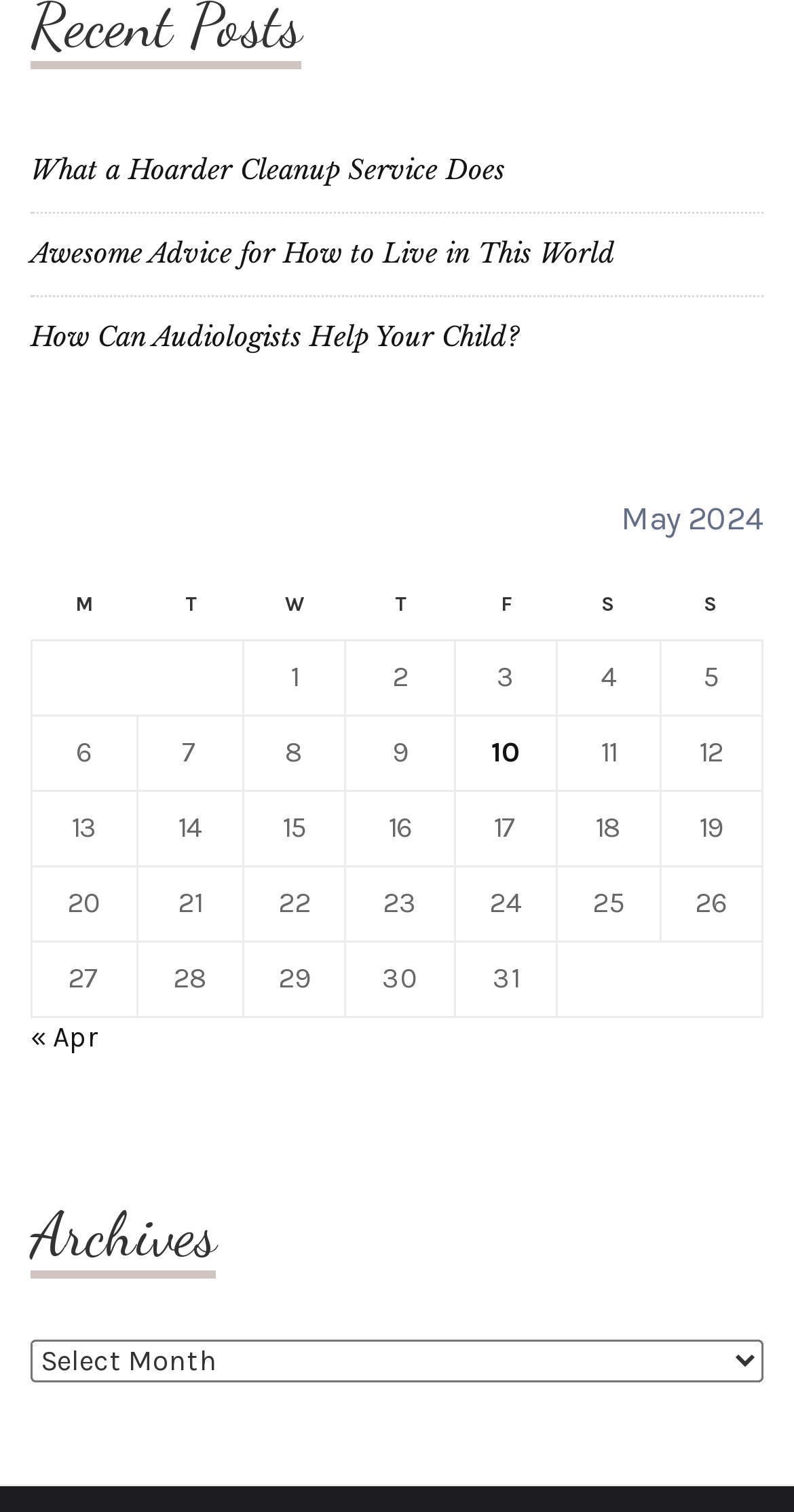Using the elements shown in the image, answer the question comprehensively: What is the category of the articles listed in the table?

One of the grid cells in the table contains the text 'Posts published on May 10, 2024', which suggests that the articles listed in the table are categorized by their publication date.